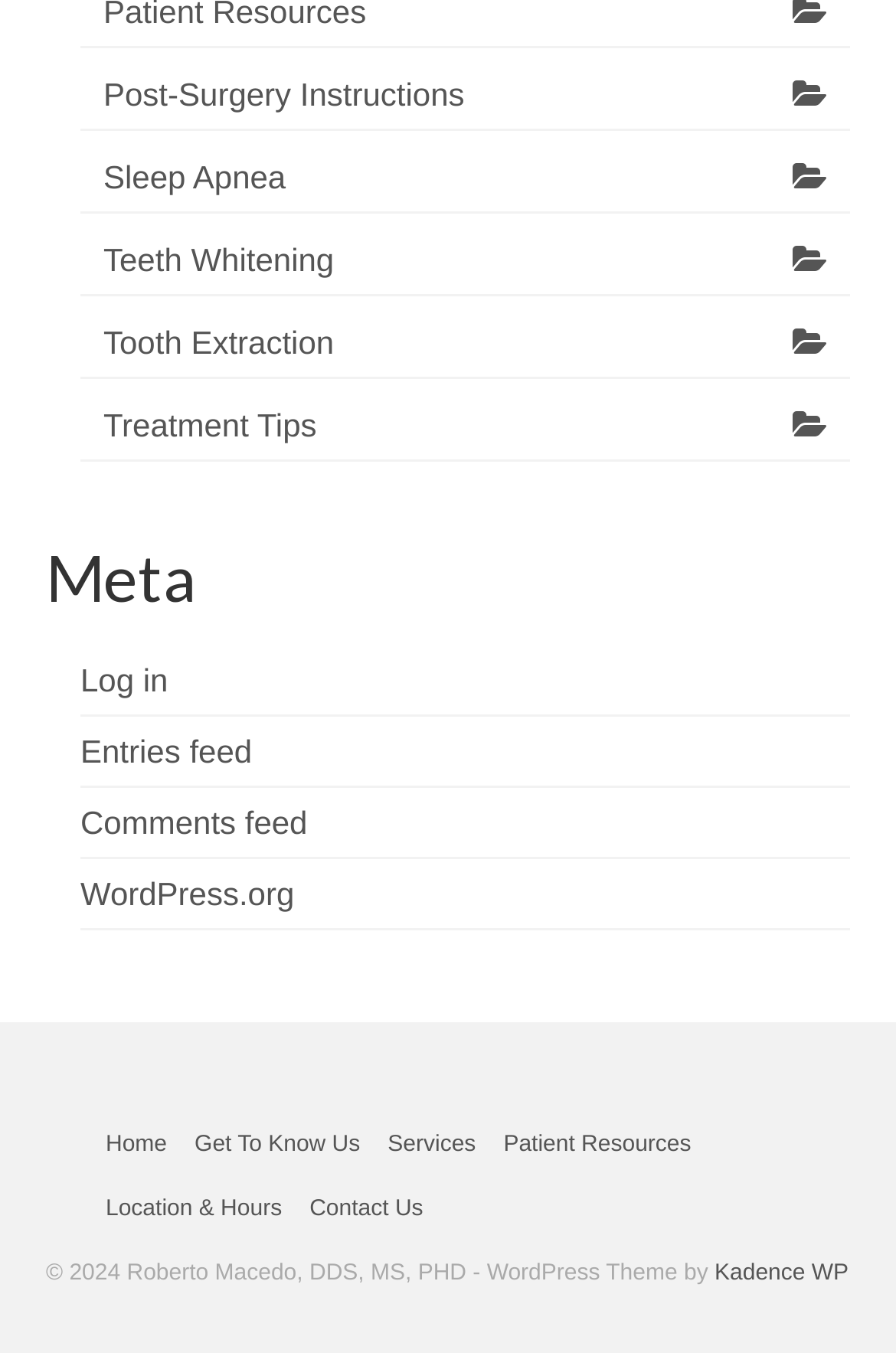Give a concise answer using only one word or phrase for this question:
What is the last link in the bottom section?

Contact Us